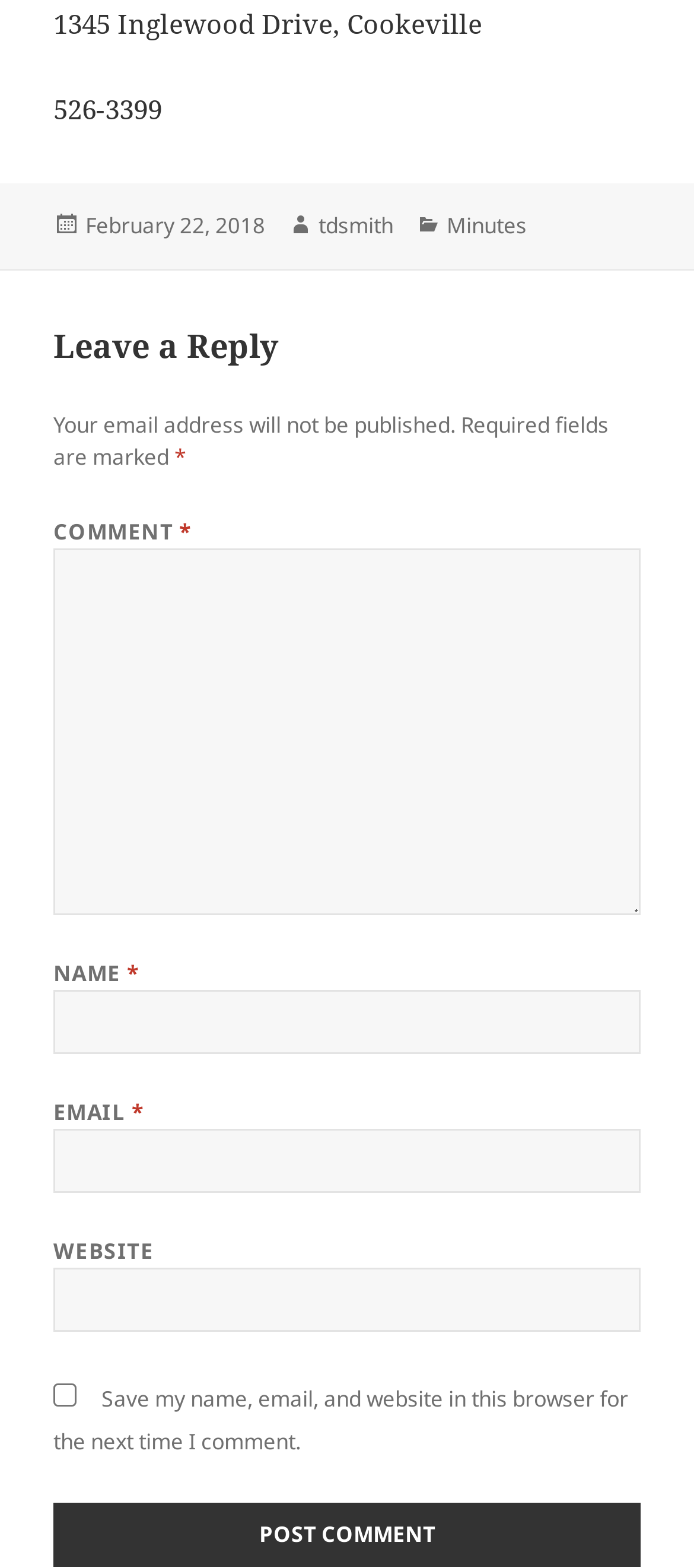Determine the bounding box coordinates of the clickable region to carry out the instruction: "Type your name".

[0.077, 0.631, 0.923, 0.672]